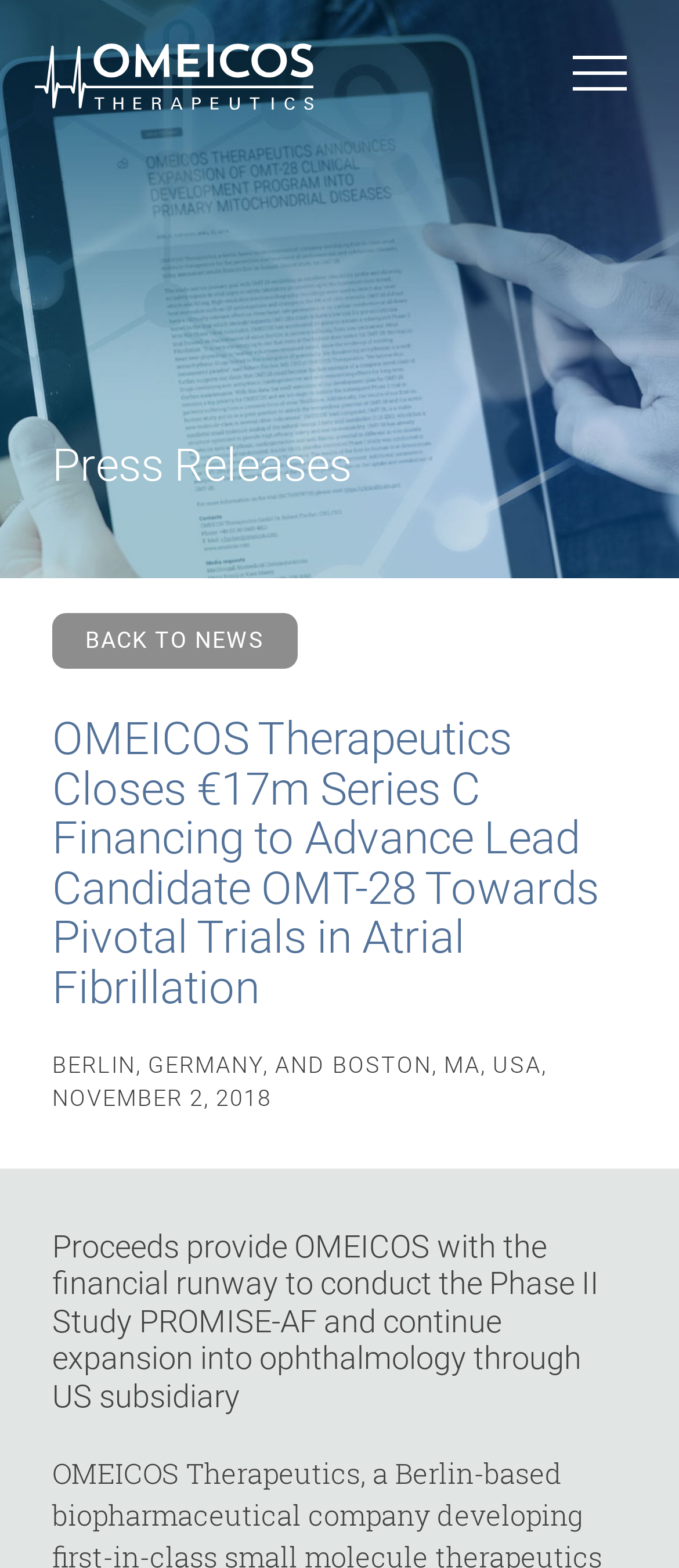Explain the webpage in detail, including its primary components.

The webpage is about OMEICOS Therapeutics, a biotech company, and its recent financing news. At the top-left corner, there is a logo image and a link. Below the logo, there is a horizontal section with a "Press Releases" label and a "BACK TO NEWS" link. 

The main content of the webpage is an article about OMEICOS Therapeutics closing a €17m Series C financing to advance its lead candidate OMT-28 towards pivotal trials in atrial fibrillation. The article title is prominently displayed in a large font. 

Below the title, there is a dateline "BERLIN, GERMANY, AND BOSTON, MA, USA, NOVEMBER 2, 2018" indicating the location and date of the news. 

The article continues with a brief summary of how the financing will be used, including conducting a Phase II study and expanding into ophthalmology through its US subsidiary.